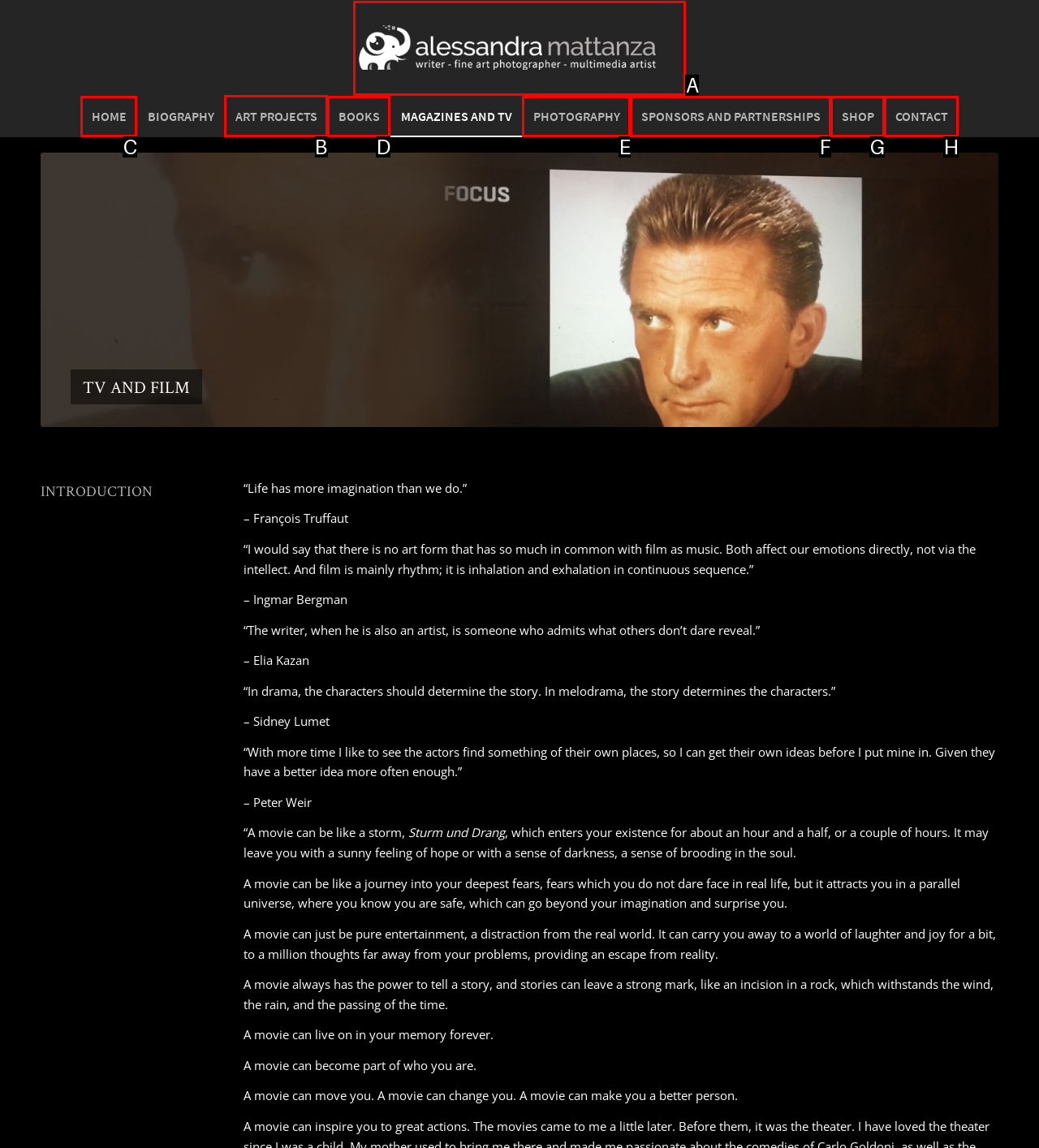To execute the task: View ART PROJECTS page, which one of the highlighted HTML elements should be clicked? Answer with the option's letter from the choices provided.

B